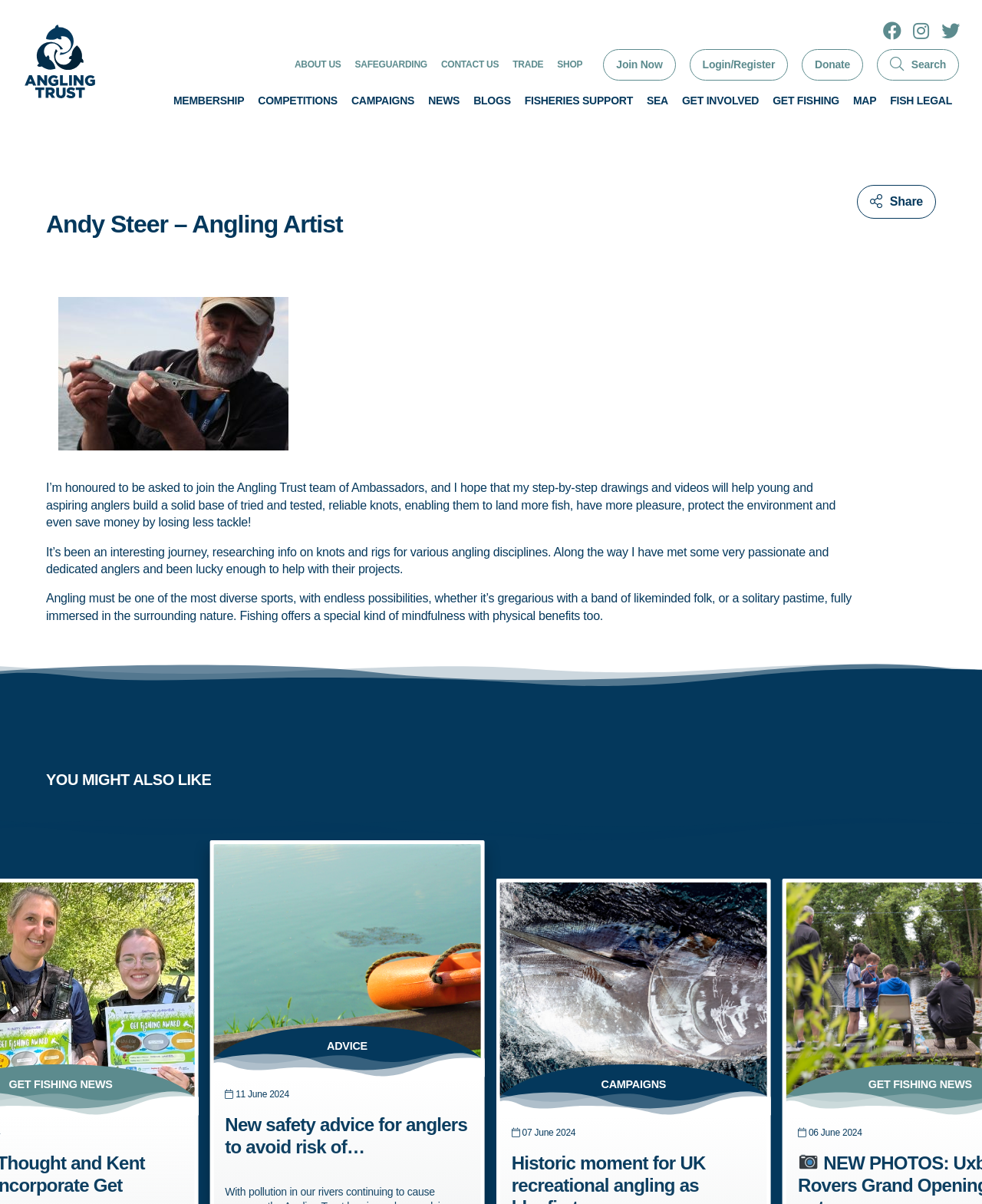What is the theme of the webpage?
Provide a short answer using one word or a brief phrase based on the image.

Angling